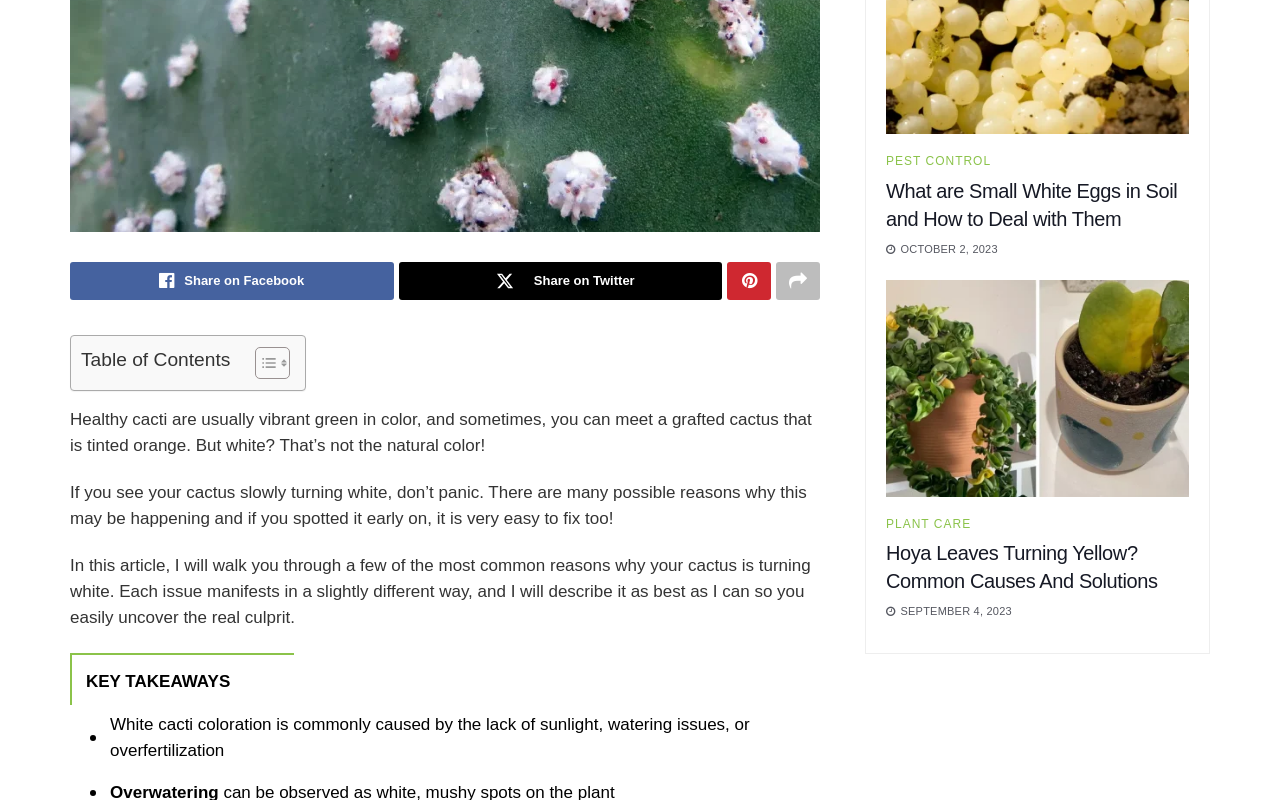Using the provided element description, identify the bounding box coordinates as (top-left x, top-left y, bottom-right x, bottom-right y). Ensure all values are between 0 and 1. Description: parent_node: Share on Facebook

[0.568, 0.327, 0.602, 0.375]